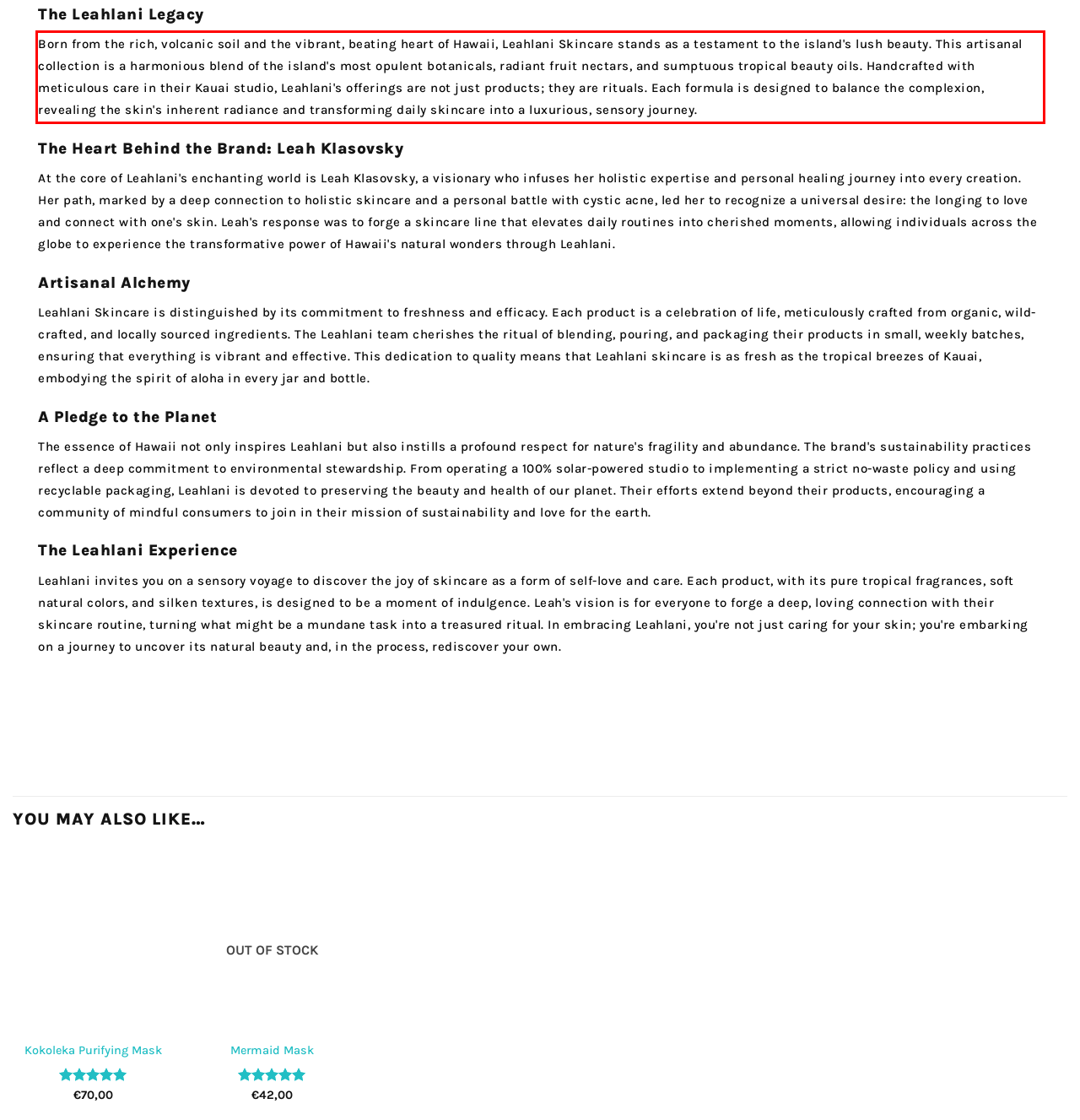Please extract the text content within the red bounding box on the webpage screenshot using OCR.

Born from the rich, volcanic soil and the vibrant, beating heart of Hawaii, Leahlani Skincare stands as a testament to the island's lush beauty. This artisanal collection is a harmonious blend of the island's most opulent botanicals, radiant fruit nectars, and sumptuous tropical beauty oils. Handcrafted with meticulous care in their Kauai studio, Leahlani's offerings are not just products; they are rituals. Each formula is designed to balance the complexion, revealing the skin's inherent radiance and transforming daily skincare into a luxurious, sensory journey.